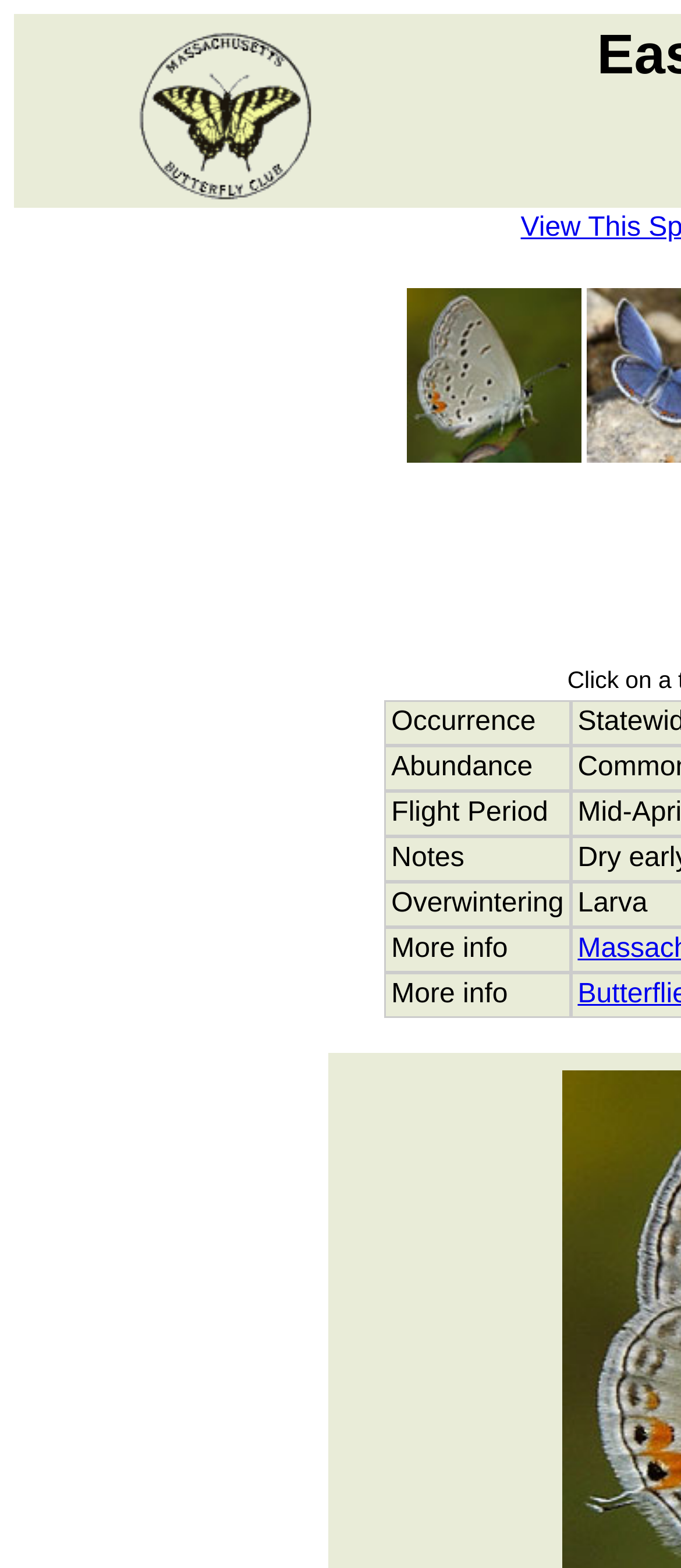What is the purpose of the link with no text?
Ensure your answer is thorough and detailed.

The purpose of the link with no text can be inferred by looking at its child element which is an image element. This suggests that the link is used to display an image.